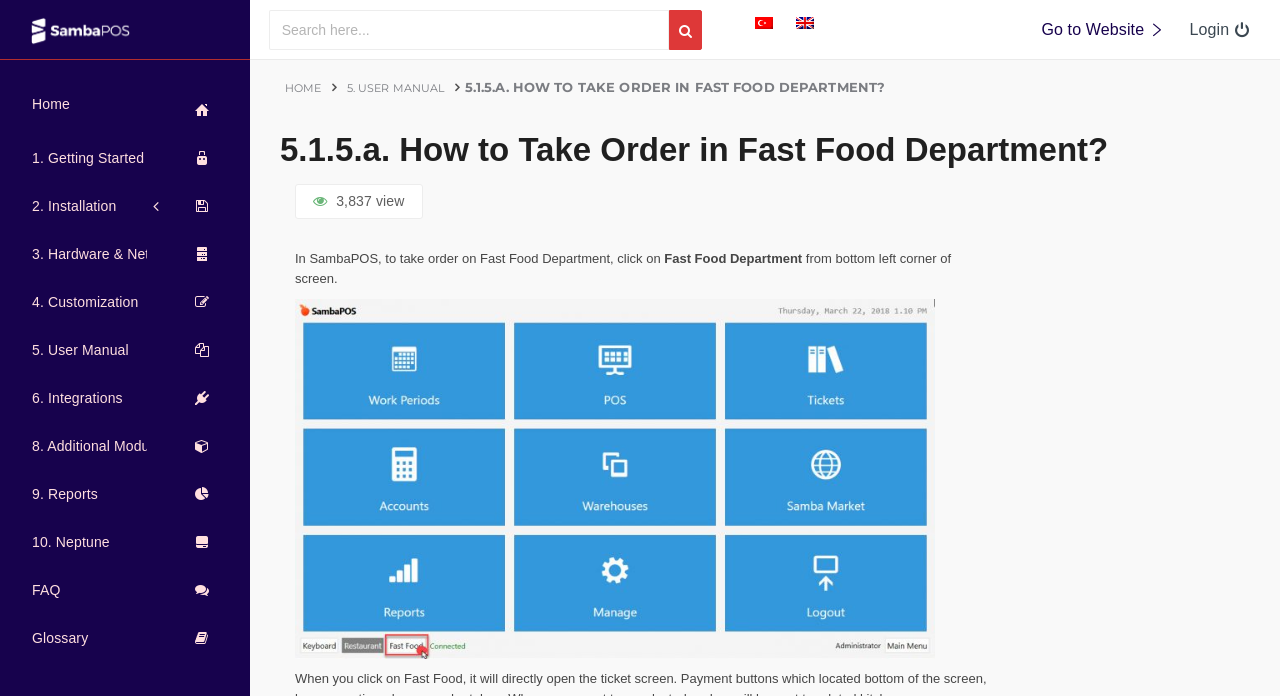Kindly determine the bounding box coordinates for the area that needs to be clicked to execute this instruction: "Search here".

[0.21, 0.014, 0.522, 0.072]